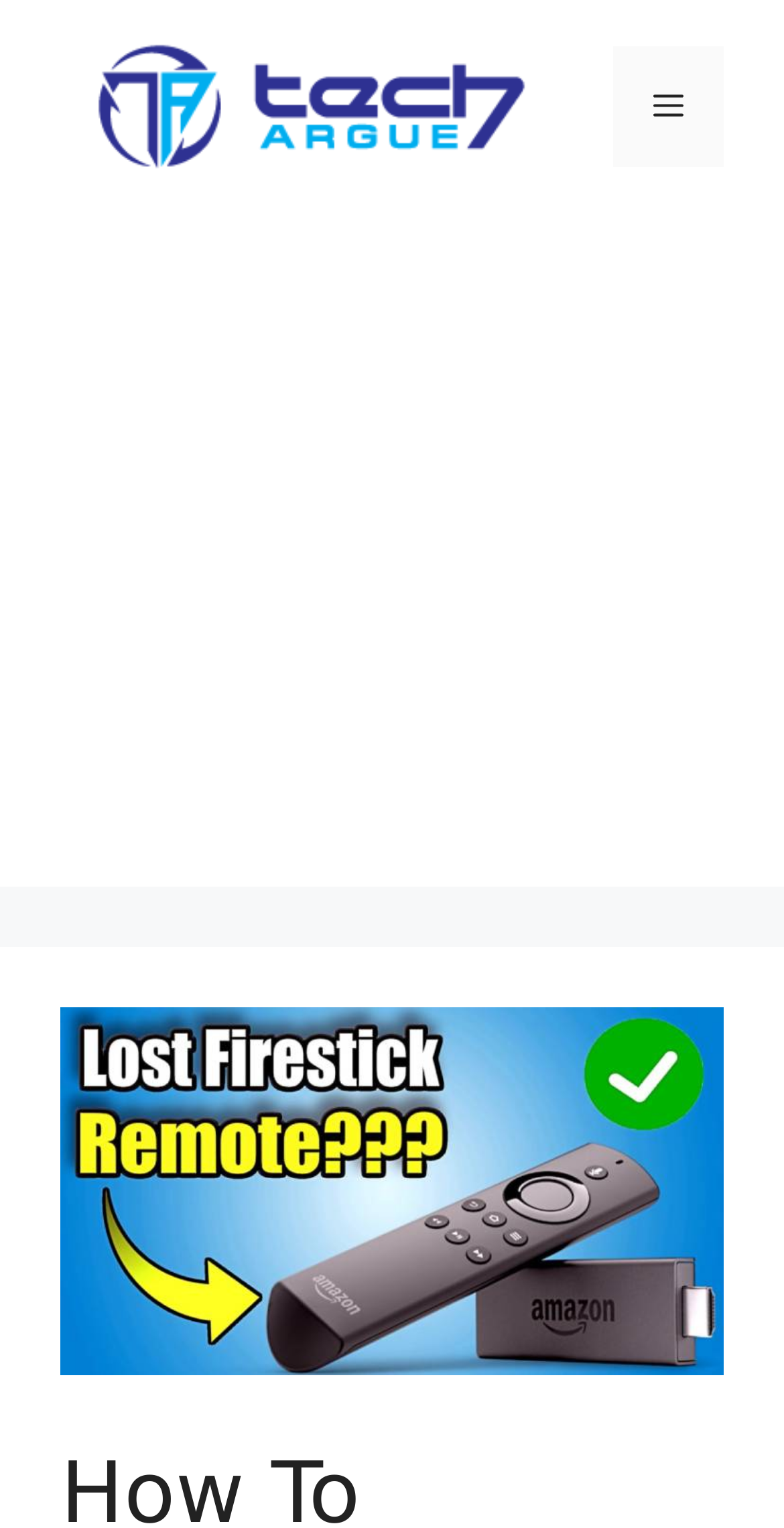Explain the features and main sections of the webpage comprehensively.

The webpage is about connecting an Amazon Fire TV stick to WiFi without a remote. At the top of the page, there is a banner that spans the entire width, containing a link to the website "Tech Argue" and an image with the same name. The link and image are positioned near the top left corner of the page. 

To the right of the banner, there is a navigation menu toggle button labeled "Menu" that, when expanded, controls the primary menu. This button is located near the top right corner of the page.

Below the banner, there is an advertisement iframe that takes up the full width of the page. 

Further down, there is a large image that occupies most of the page's width, with a caption "How To Connect Your Amazon Fire TV Stick To WiFi Without The Remote". This image is positioned near the center of the page, with some space above it and more space below it.